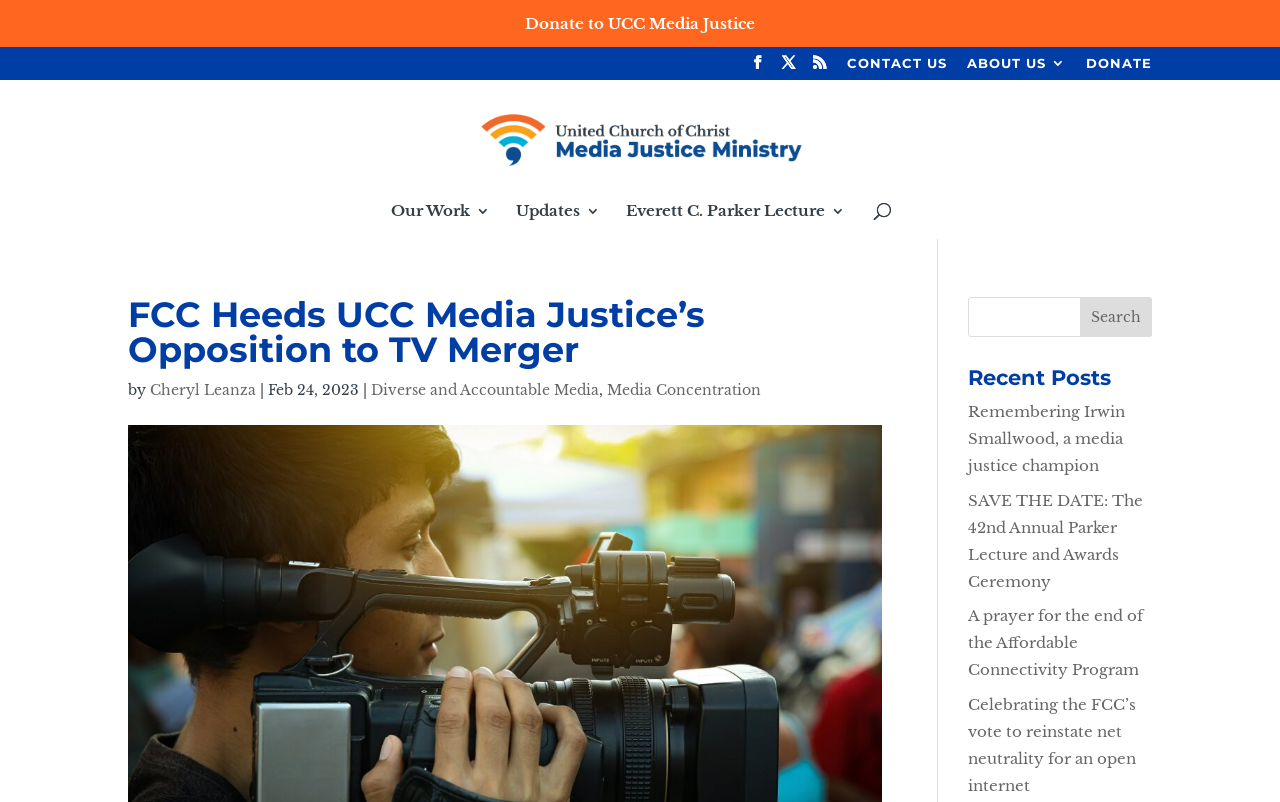Pinpoint the bounding box coordinates of the element you need to click to execute the following instruction: "Search for updates". The bounding box should be represented by four float numbers between 0 and 1, in the format [left, top, right, bottom].

[0.157, 0.099, 0.877, 0.101]